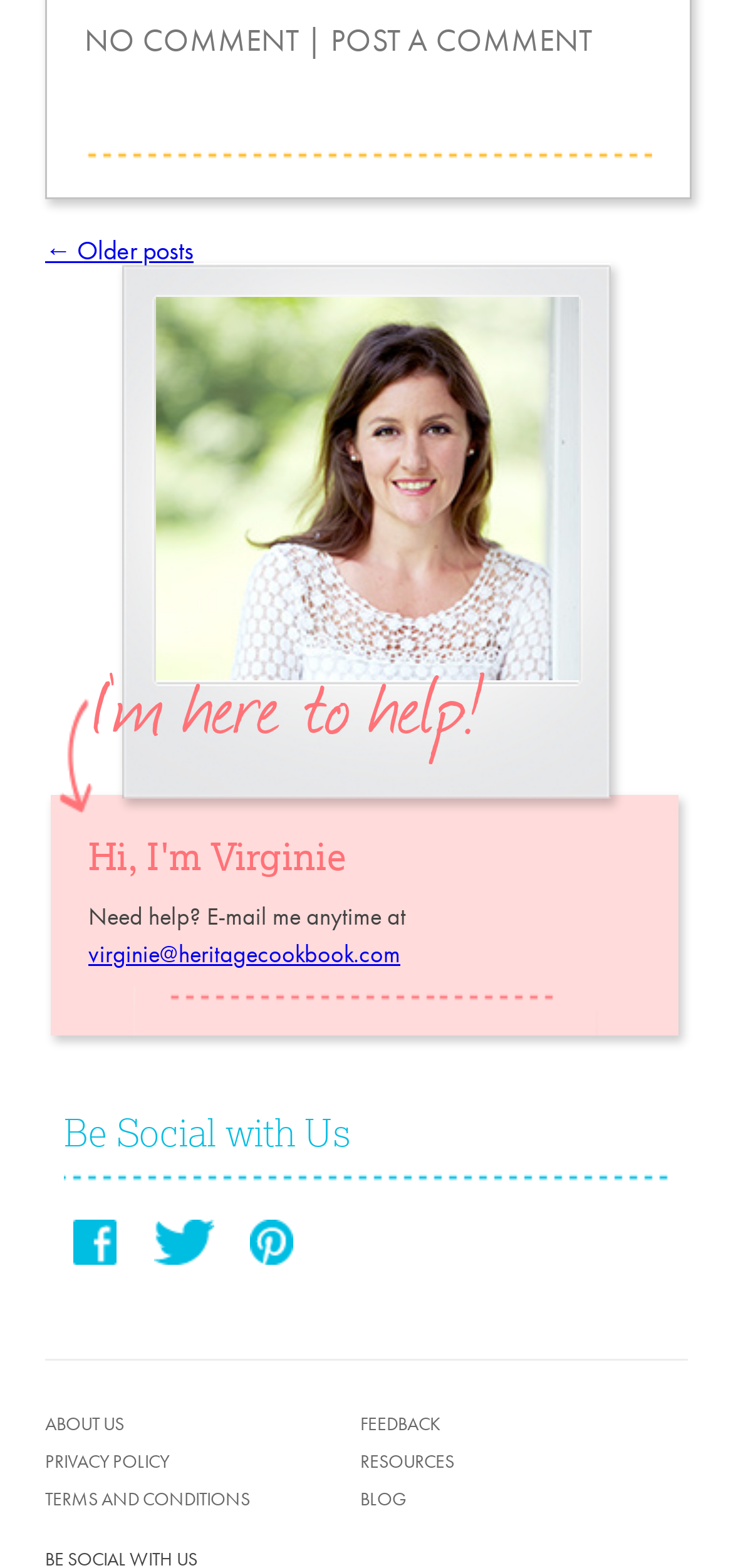Refer to the image and provide an in-depth answer to the question:
How many social media links are there?

I counted the number of social media links under the heading 'Be Social with Us' and found three links, which are Facebook, Twitter, and Instagram.